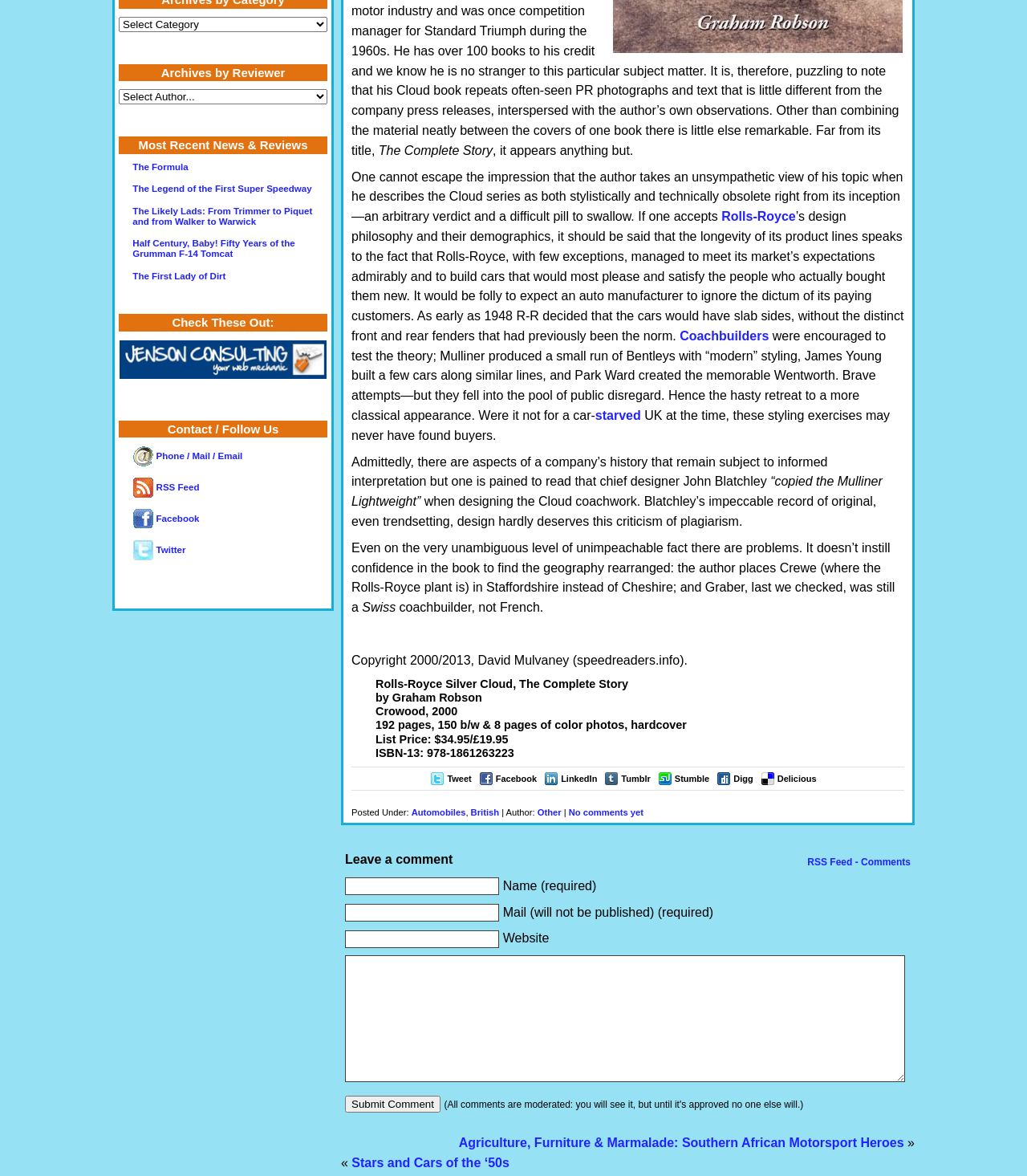Based on the element description: "The Formula", identify the UI element and provide its bounding box coordinates. Use four float numbers between 0 and 1, [left, top, right, bottom].

[0.129, 0.138, 0.183, 0.146]